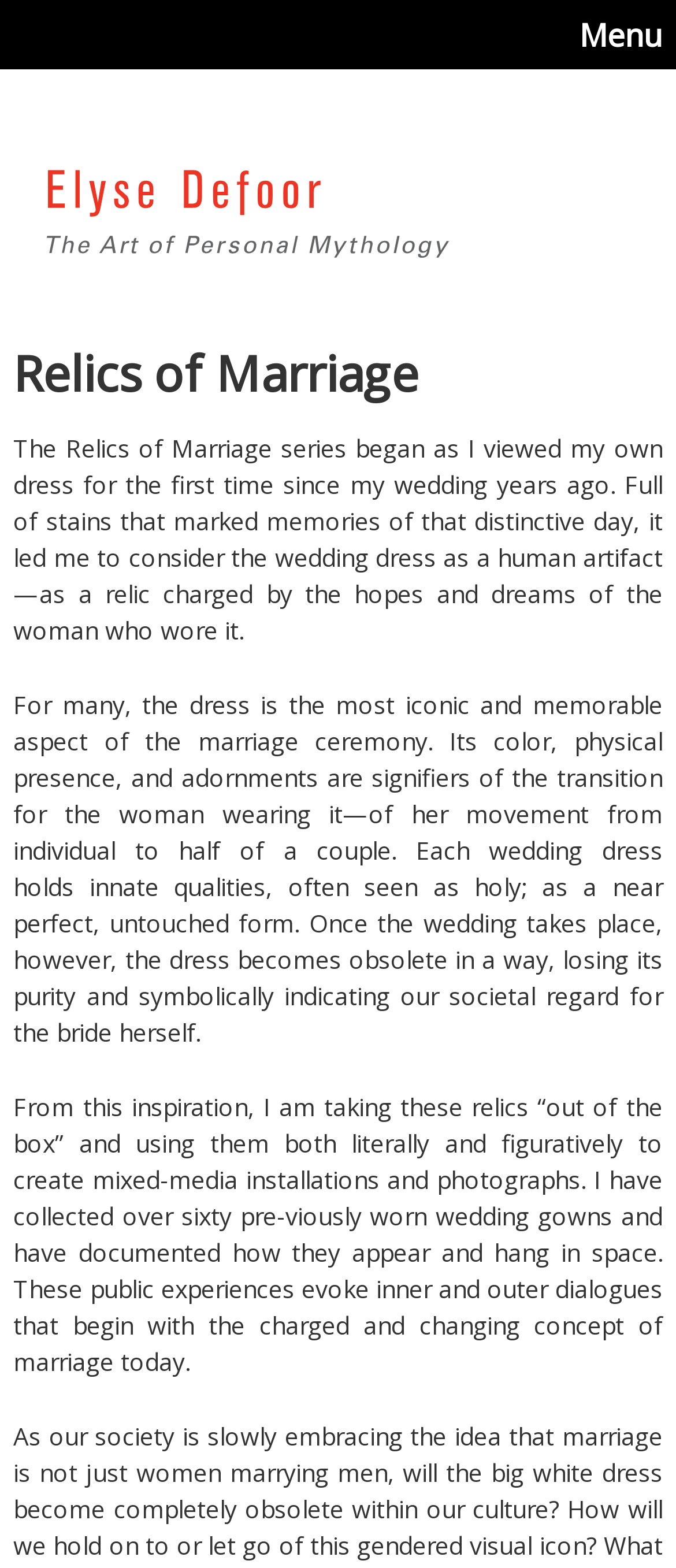Give a detailed explanation of the elements present on the webpage.

The webpage is about Elyse Defoor, a multidisciplinary artist who explores the connection between individuals and their inner spirit and unconscious world. At the top right corner, there is a "Menu" link. Below it, a large heading spans the width of the page, followed by a link to an unspecified page. 

The main content of the webpage is divided into sections, with the first section titled "Relics of Marriage". This section contains three paragraphs of text that describe the artist's inspiration and creative process. The text explains how the artist began to view her own wedding dress as a relic, leading to a consideration of the wedding dress as a human artifact charged with hopes and dreams. The text also discusses the significance of the wedding dress in the marriage ceremony and how it becomes obsolete after the wedding.

The text is arranged in a single column, with each paragraph building upon the previous one to form a cohesive narrative. There are no images on the page, but the text is descriptive and evocative, suggesting that the artist's work may involve mixed-media installations and photographs. Overall, the webpage provides an intimate and personal look into the artist's inspiration and creative process.